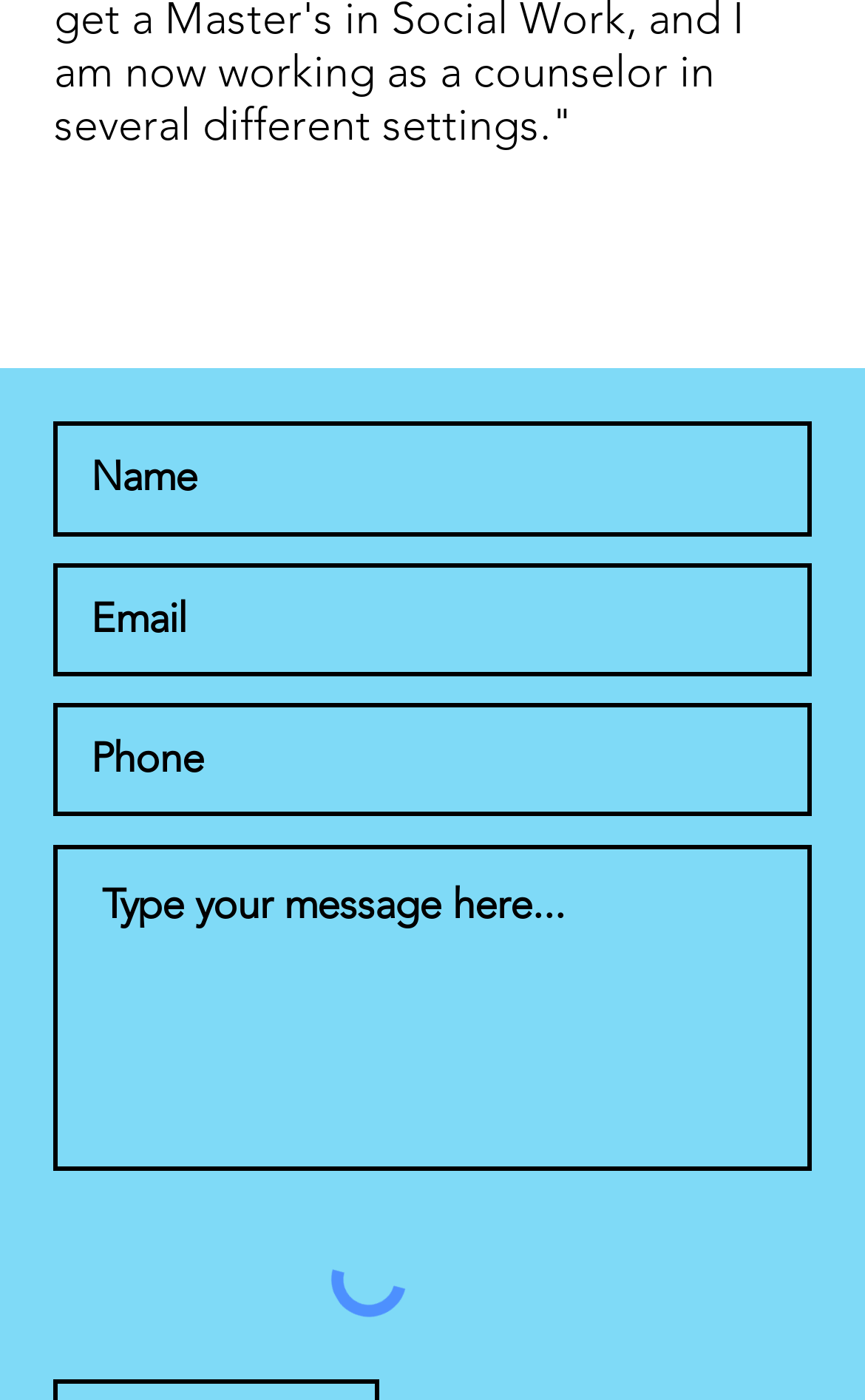Using the given element description, provide the bounding box coordinates (top-left x, top-left y, bottom-right x, bottom-right y) for the corresponding UI element in the screenshot: Submit

[0.051, 0.619, 0.359, 0.686]